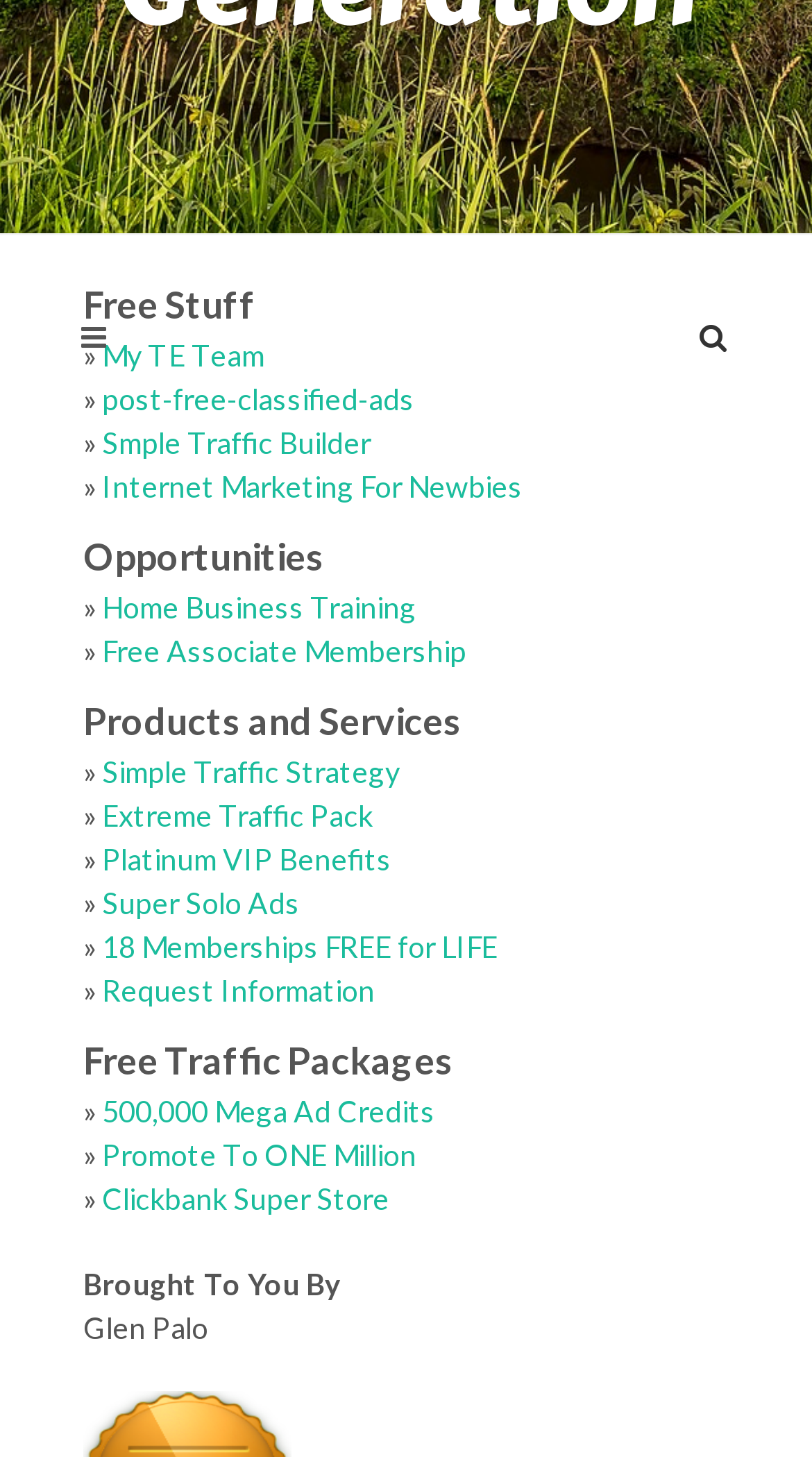Determine the bounding box coordinates for the clickable element to execute this instruction: "Search for something". Provide the coordinates as four float numbers between 0 and 1, i.e., [left, top, right, bottom].

[0.038, 0.16, 0.962, 0.303]